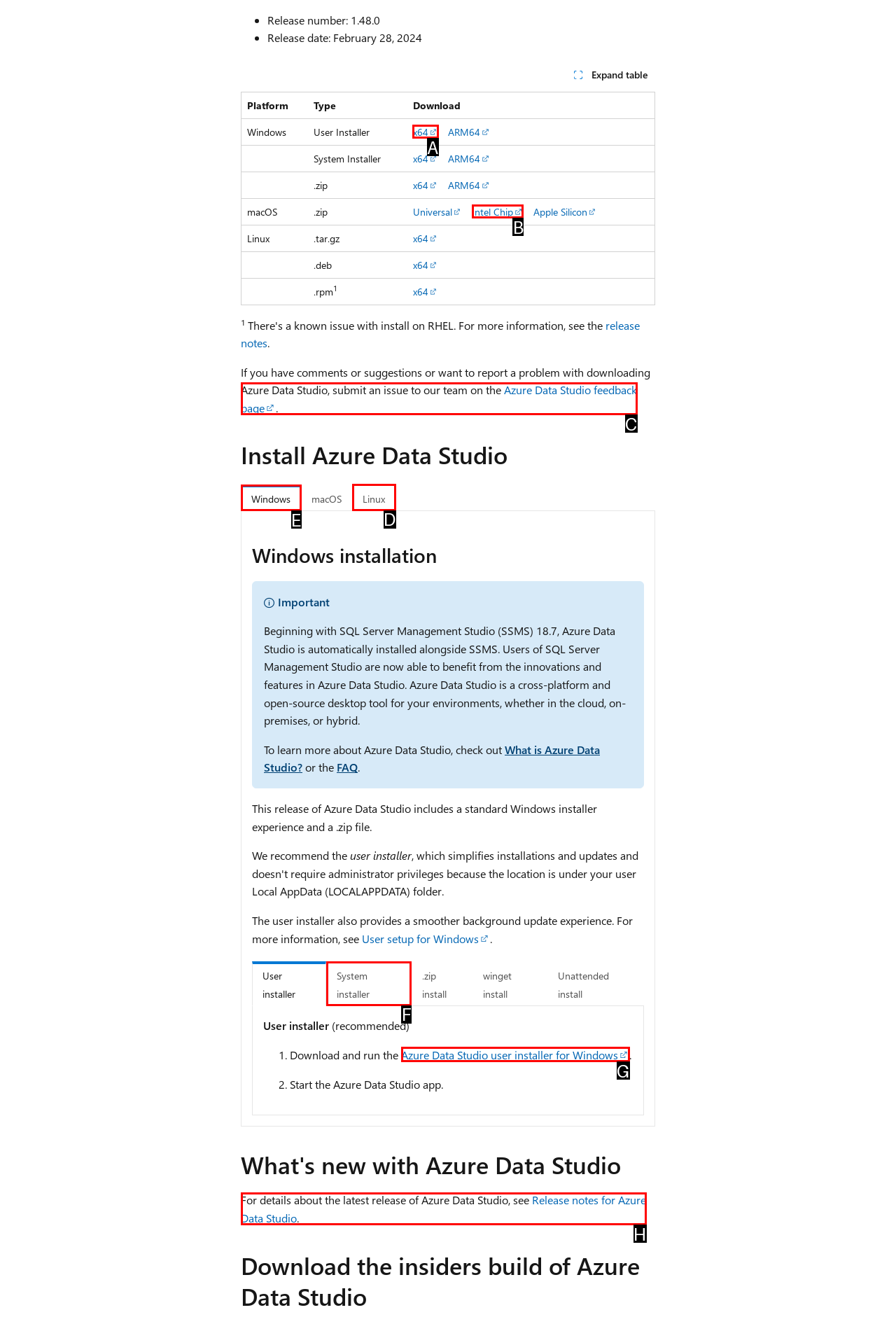Determine the right option to click to perform this task: Install Azure Data Studio on Windows
Answer with the correct letter from the given choices directly.

E